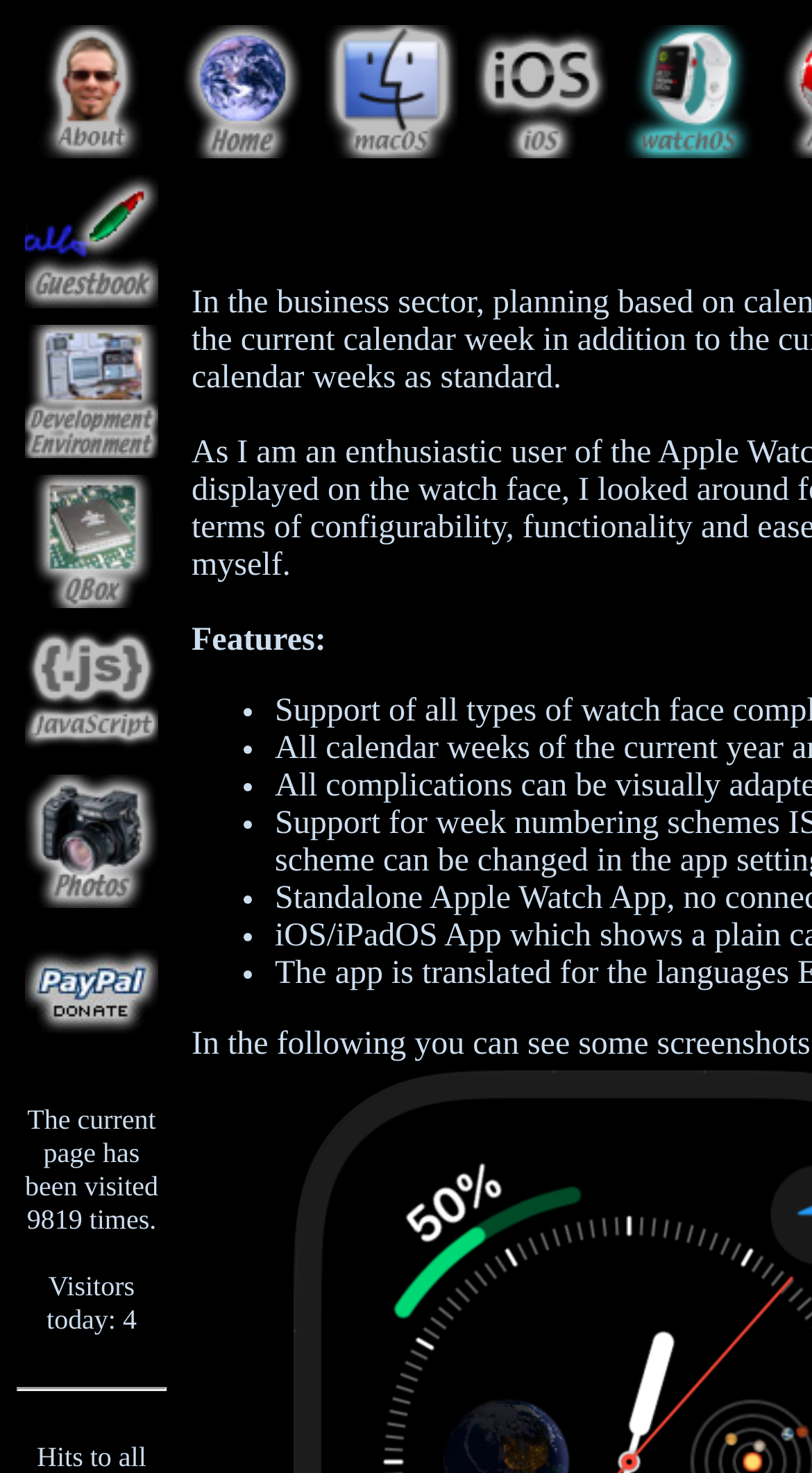Highlight the bounding box coordinates of the region I should click on to meet the following instruction: "visit the ios page".

[0.585, 0.089, 0.749, 0.113]